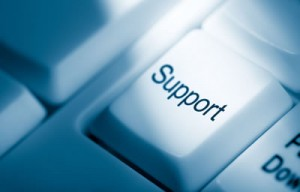What type of services does PCHOME UK provide?
Provide an in-depth and detailed explanation in response to the question.

According to the caption, the image is symbolic of the IT support services provided by PCHOME UK, which aim to deliver reliable and efficient IT solutions for businesses.